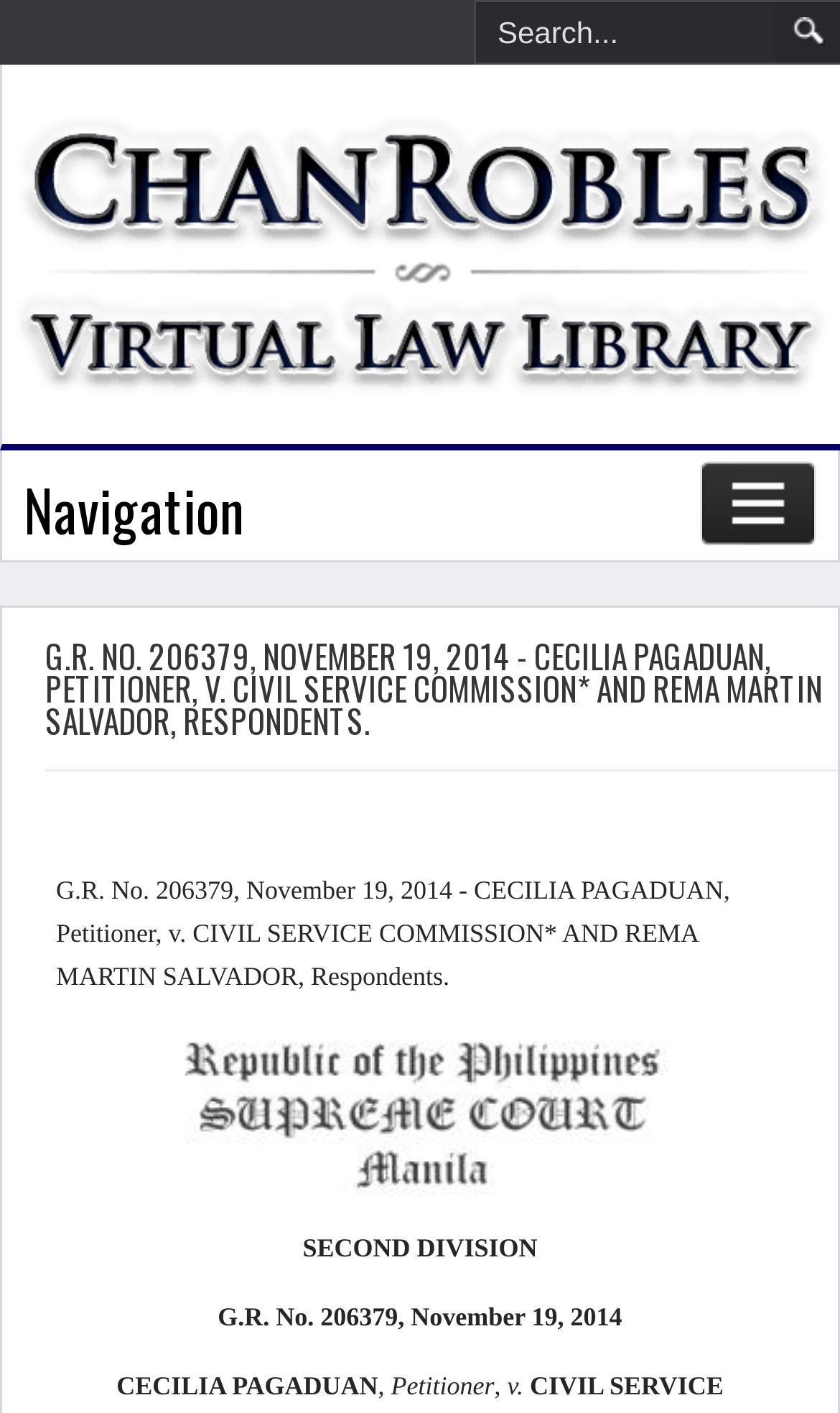Using the provided element description "Search", determine the bounding box coordinates of the UI element.

[0.923, 0.002, 1.0, 0.044]